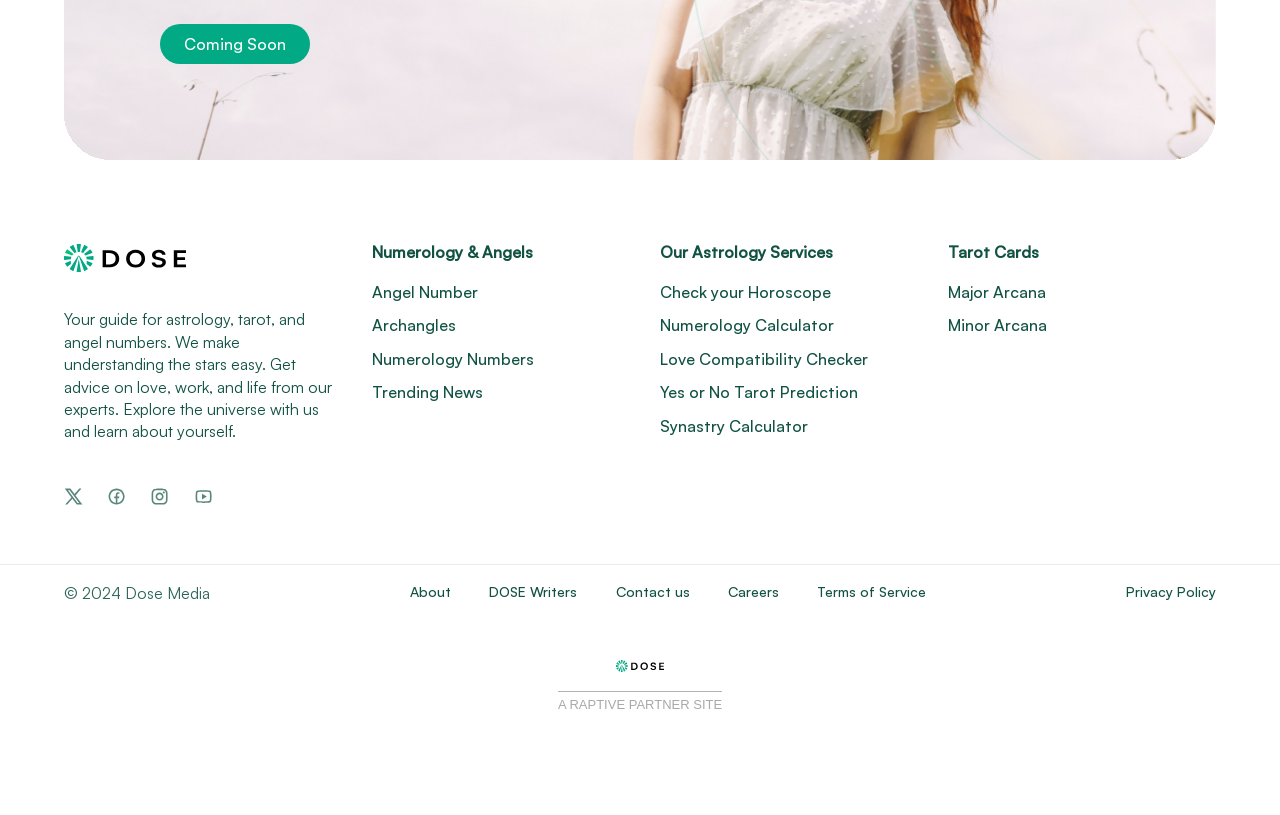Can you find the bounding box coordinates for the element to click on to achieve the instruction: "Visit the About page"?

[0.32, 0.713, 0.352, 0.739]